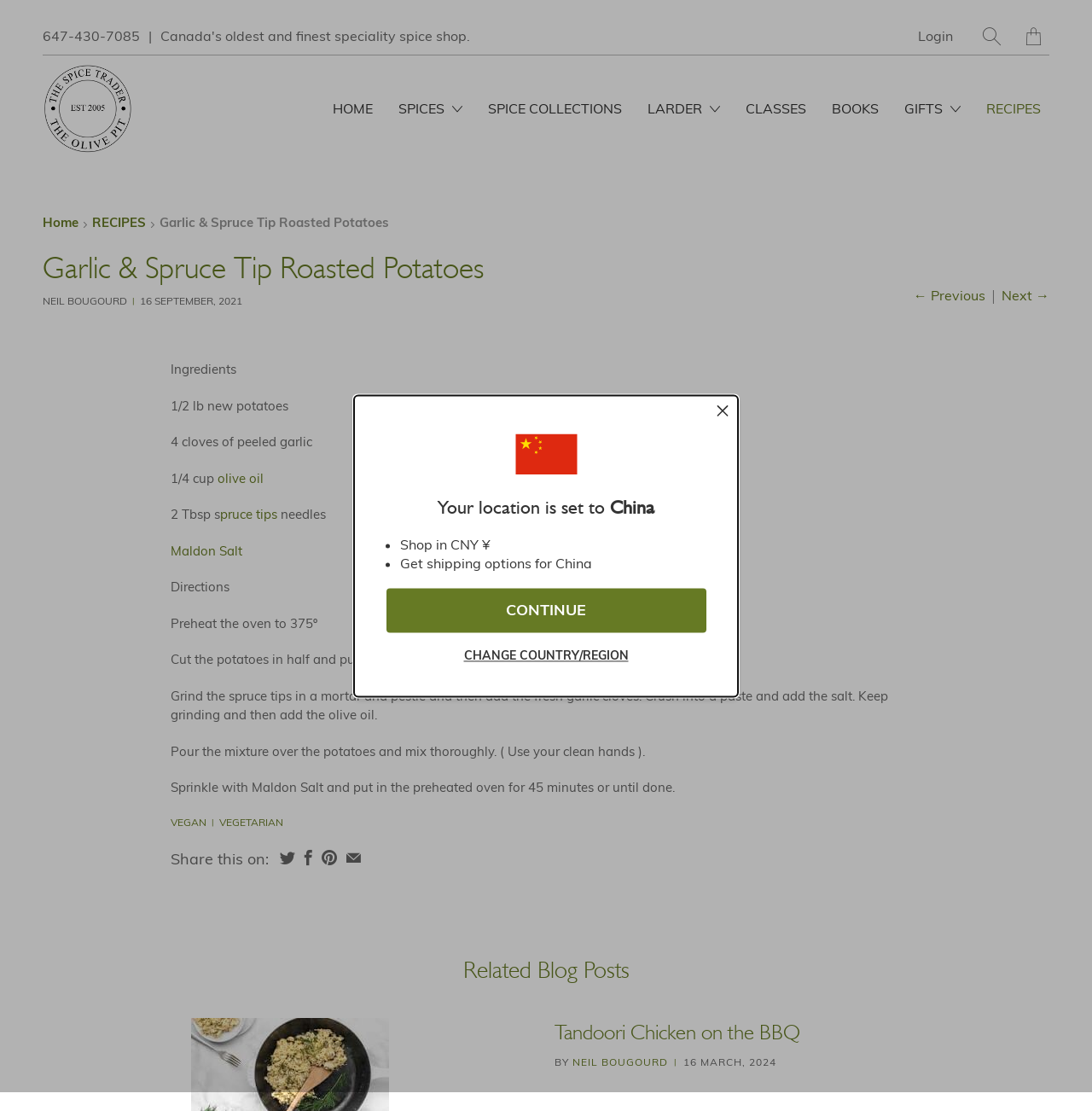Identify the coordinates of the bounding box for the element that must be clicked to accomplish the instruction: "Click the 'LOGIN' link".

[0.841, 0.025, 0.873, 0.04]